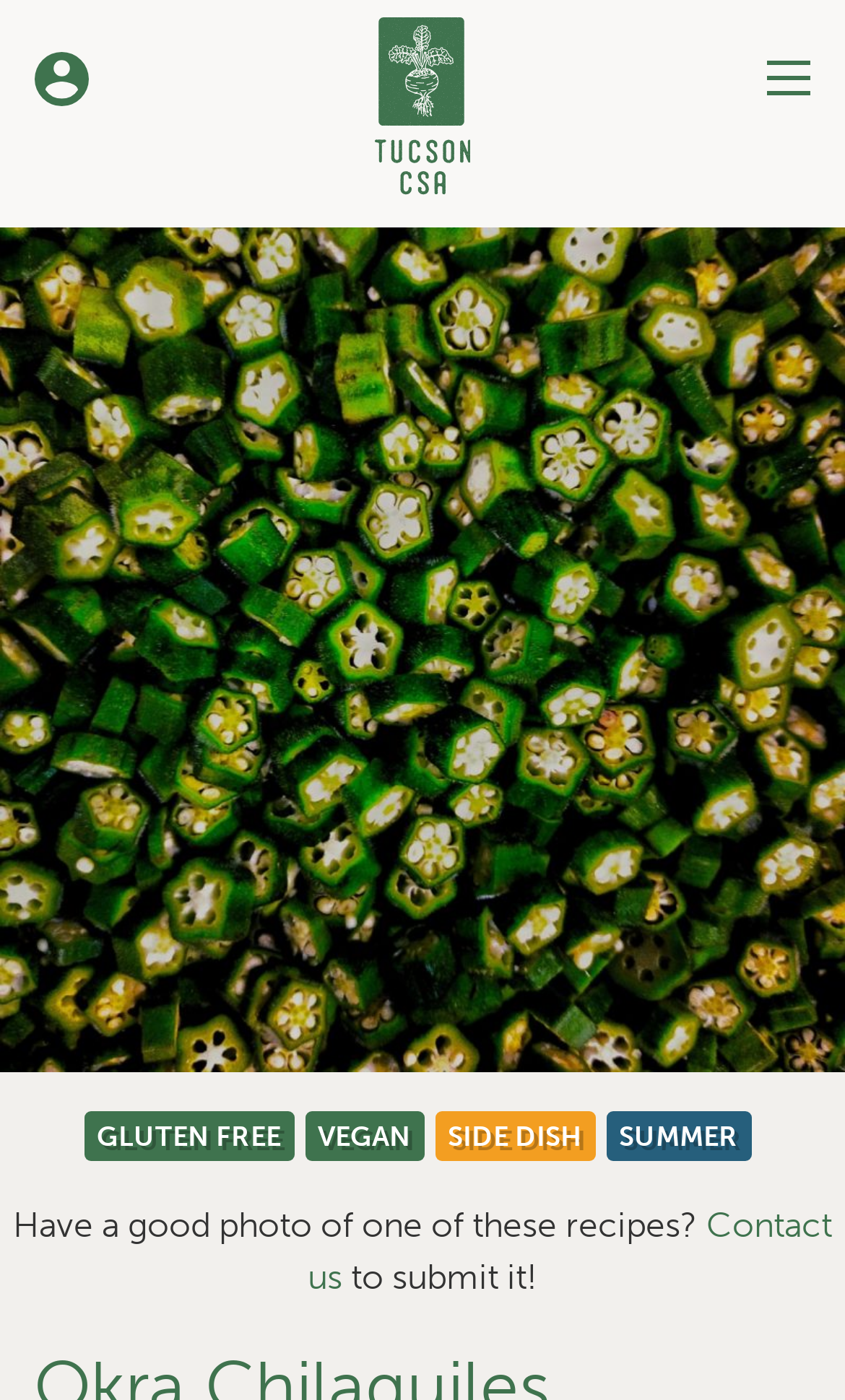Provide the bounding box coordinates for the UI element described in this sentence: "Vegan". The coordinates should be four float values between 0 and 1, i.e., [left, top, right, bottom].

[0.36, 0.794, 0.501, 0.83]